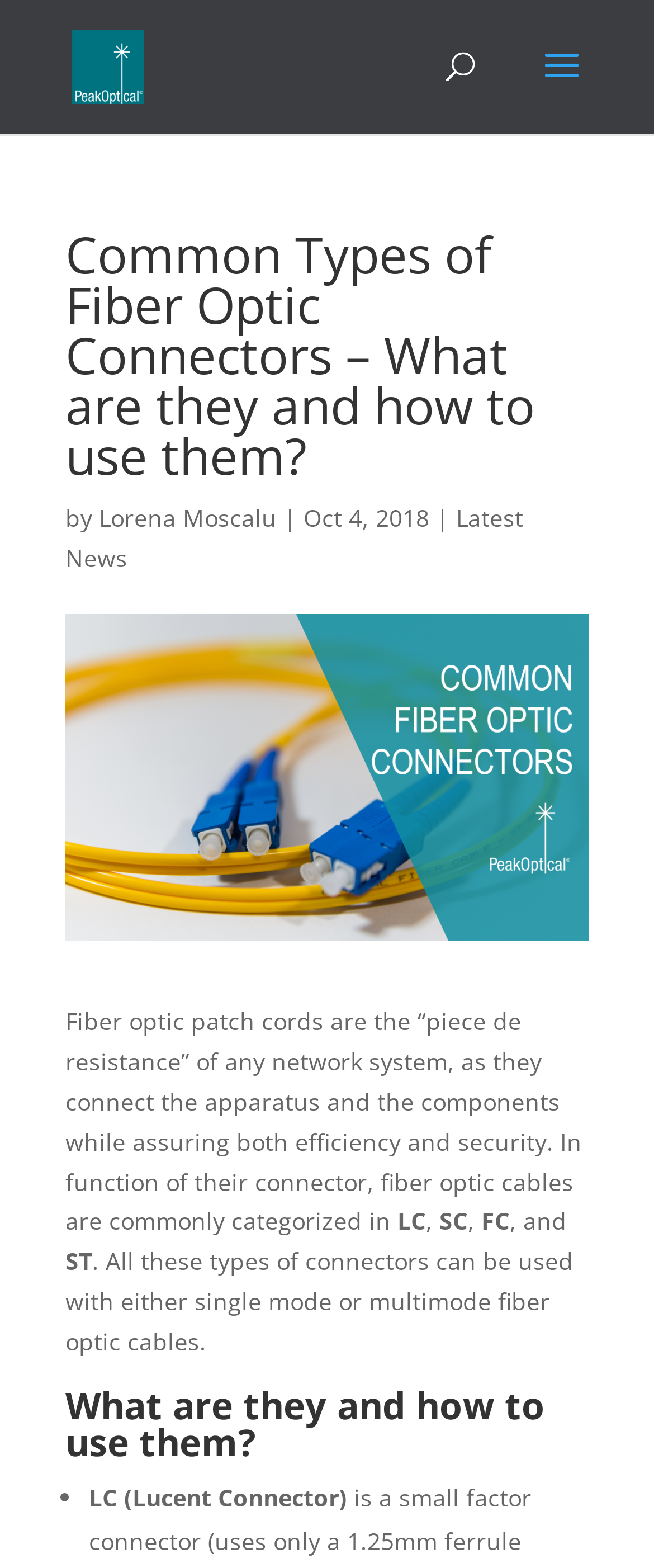Please find and report the primary heading text from the webpage.

Common Types of Fiber Optic Connectors – What are they and how to use them?